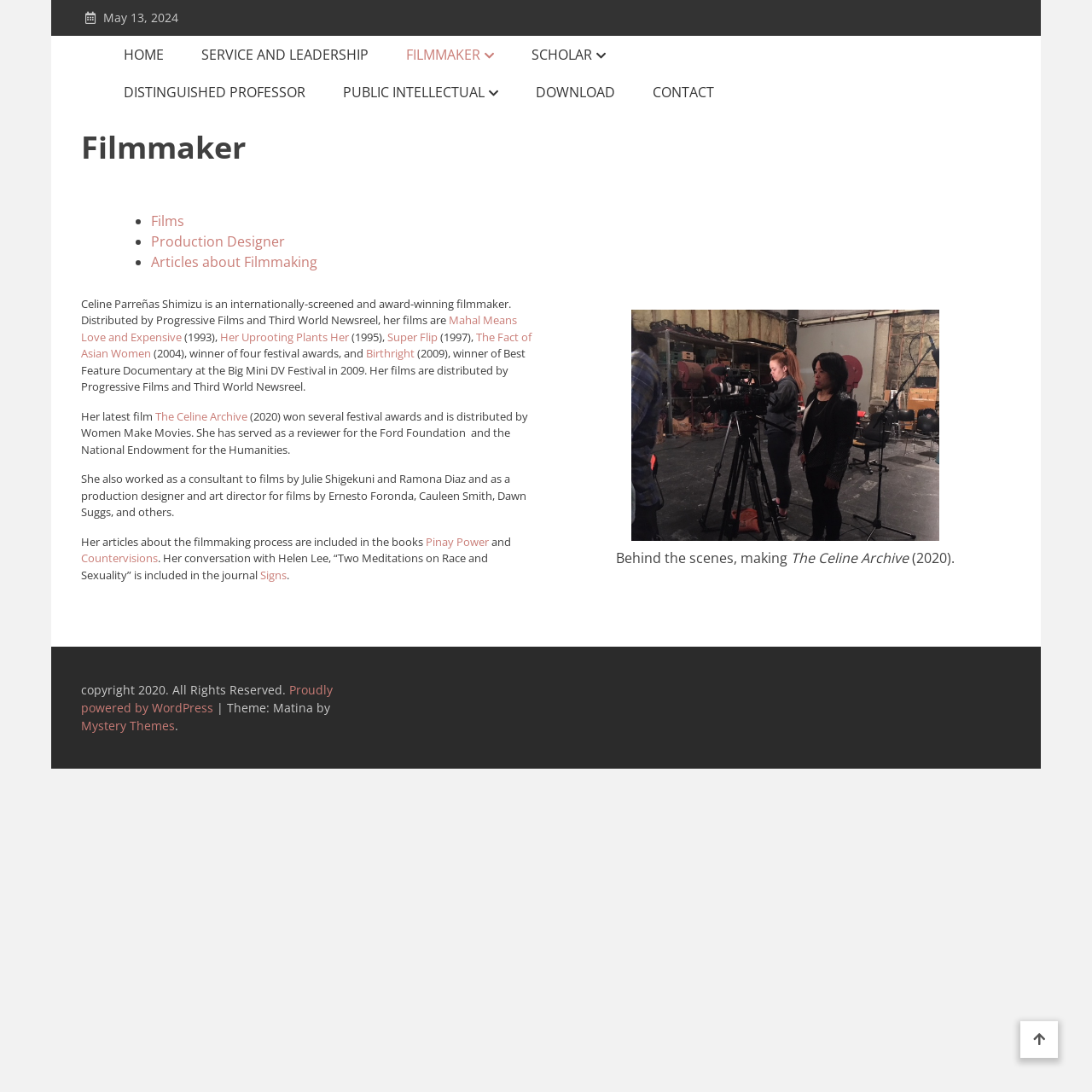What is the name of the organization that distributes Celine Parreñas Shimizu's films?
Use the image to give a comprehensive and detailed response to the question.

The webpage content mentions that Celine Parreñas Shimizu's films are distributed by Progressive Films and Third World Newsreel, which is stated in the static text 'Her films are distributed by Progressive Films and Third World Newsreel'.